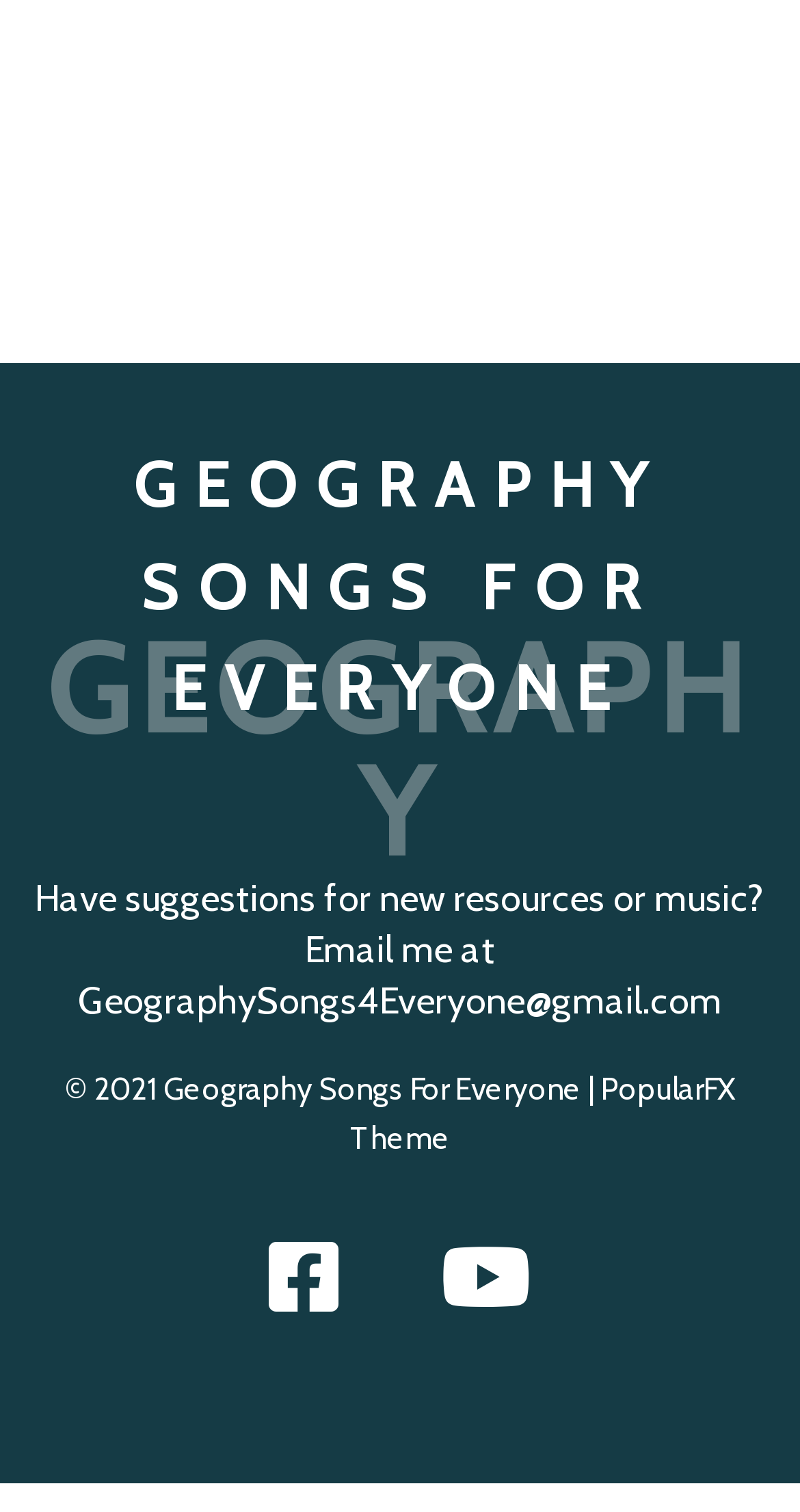Please provide a comprehensive response to the question based on the details in the image: What is the name of the website?

The name of the website can be determined by looking at the static text element 'GEOGRAPHY SONGS FOR EVERYONE' which is prominently displayed on the webpage.